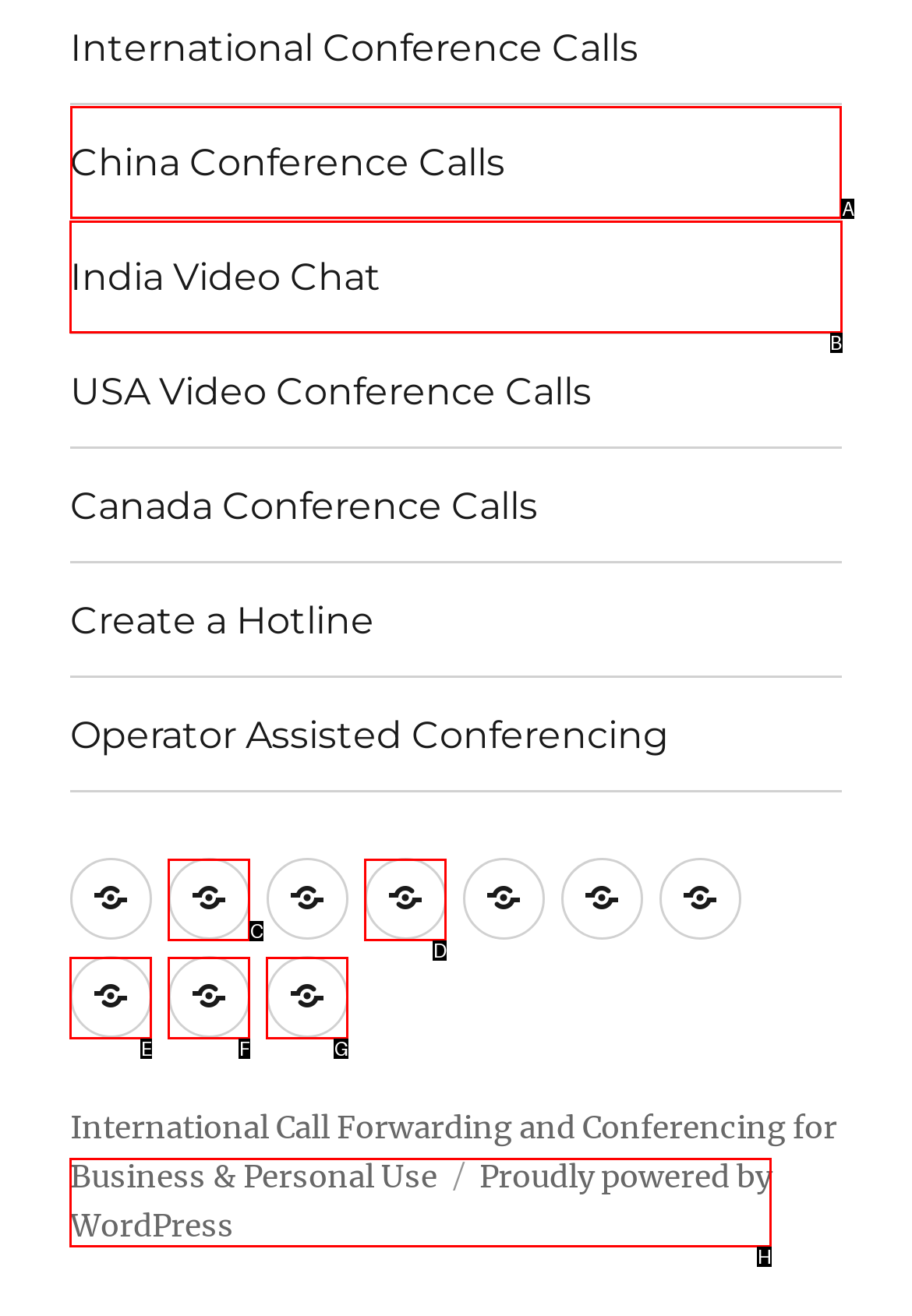Identify the HTML element to click to execute this task: Click on China Conference Calls Respond with the letter corresponding to the proper option.

A